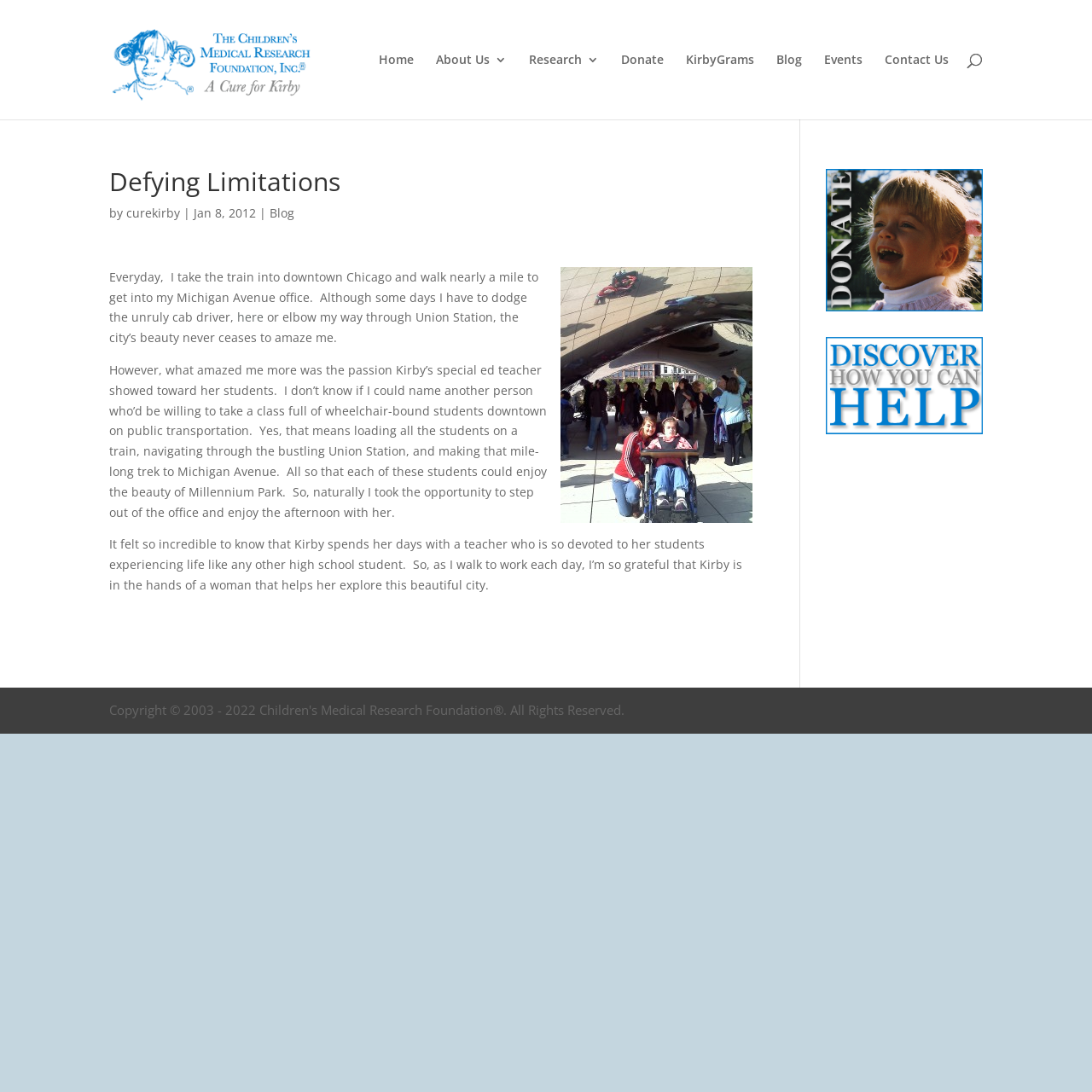Locate the bounding box coordinates of the element to click to perform the following action: 'Donate to Cure Kirby'. The coordinates should be given as four float values between 0 and 1, in the form of [left, top, right, bottom].

[0.756, 0.273, 0.9, 0.288]